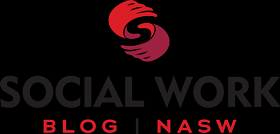Paint a vivid picture with your words by describing the image in detail.

The image features the logo of the Social Work Blog, affiliated with the National Association of Social Workers (NASW). The design prominently showcases two stylized hands that intertwine to form a circular shape, symbolizing collaboration and support, central themes in social work. Below the graphic, the words "SOCIAL WORK" are displayed in bold lettering, with "BLOG" in a smaller font, all in a sleek, modern typeface that emphasizes professionalism and accessibility. This logo represents the blog's commitment to providing resources, insights, and community for social workers and those interested in social justice and advocacy.